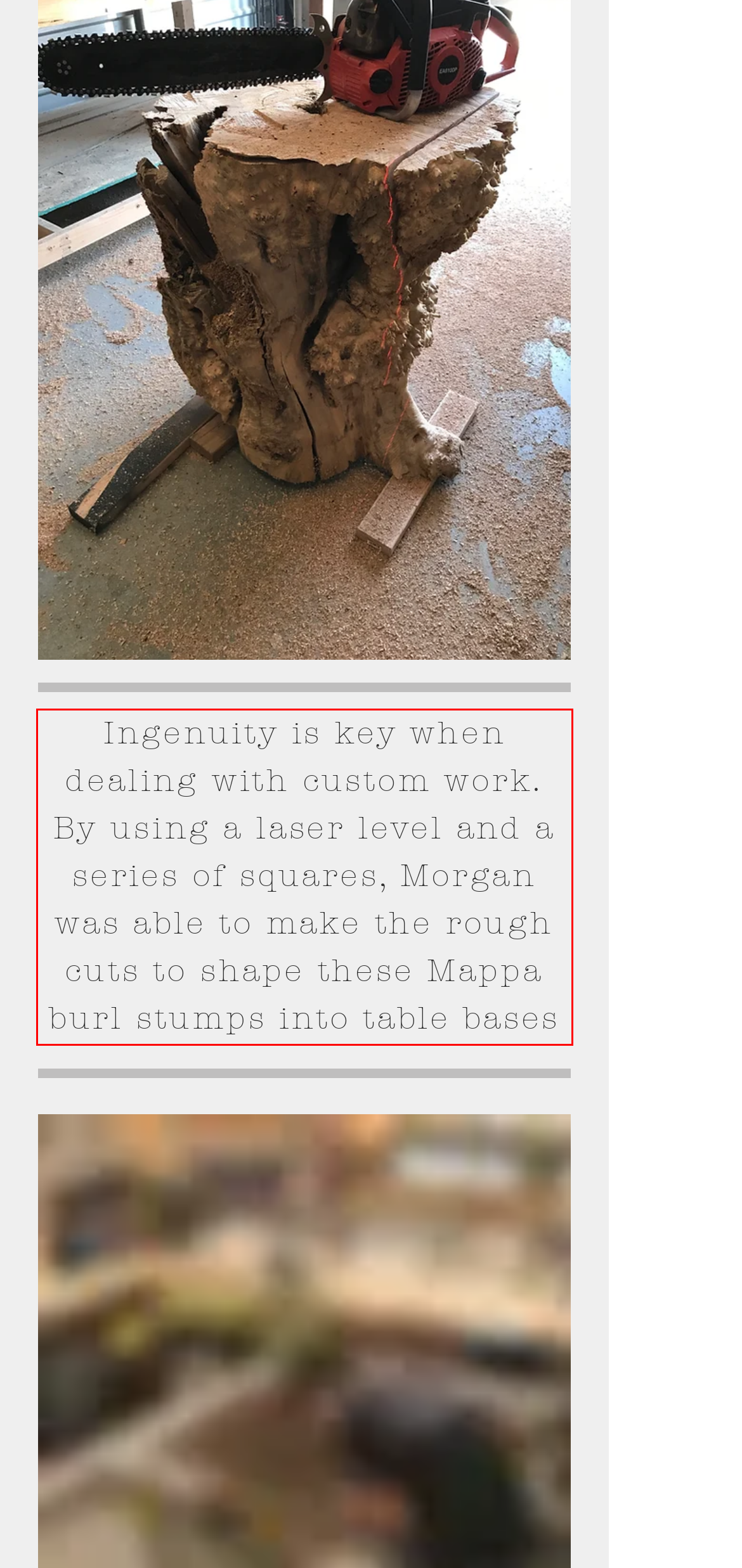Please use OCR to extract the text content from the red bounding box in the provided webpage screenshot.

Ingenuity is key when dealing with custom work. By using a laser level and a series of squares, Morgan was able to make the rough cuts to shape these Mappa burl stumps into table bases